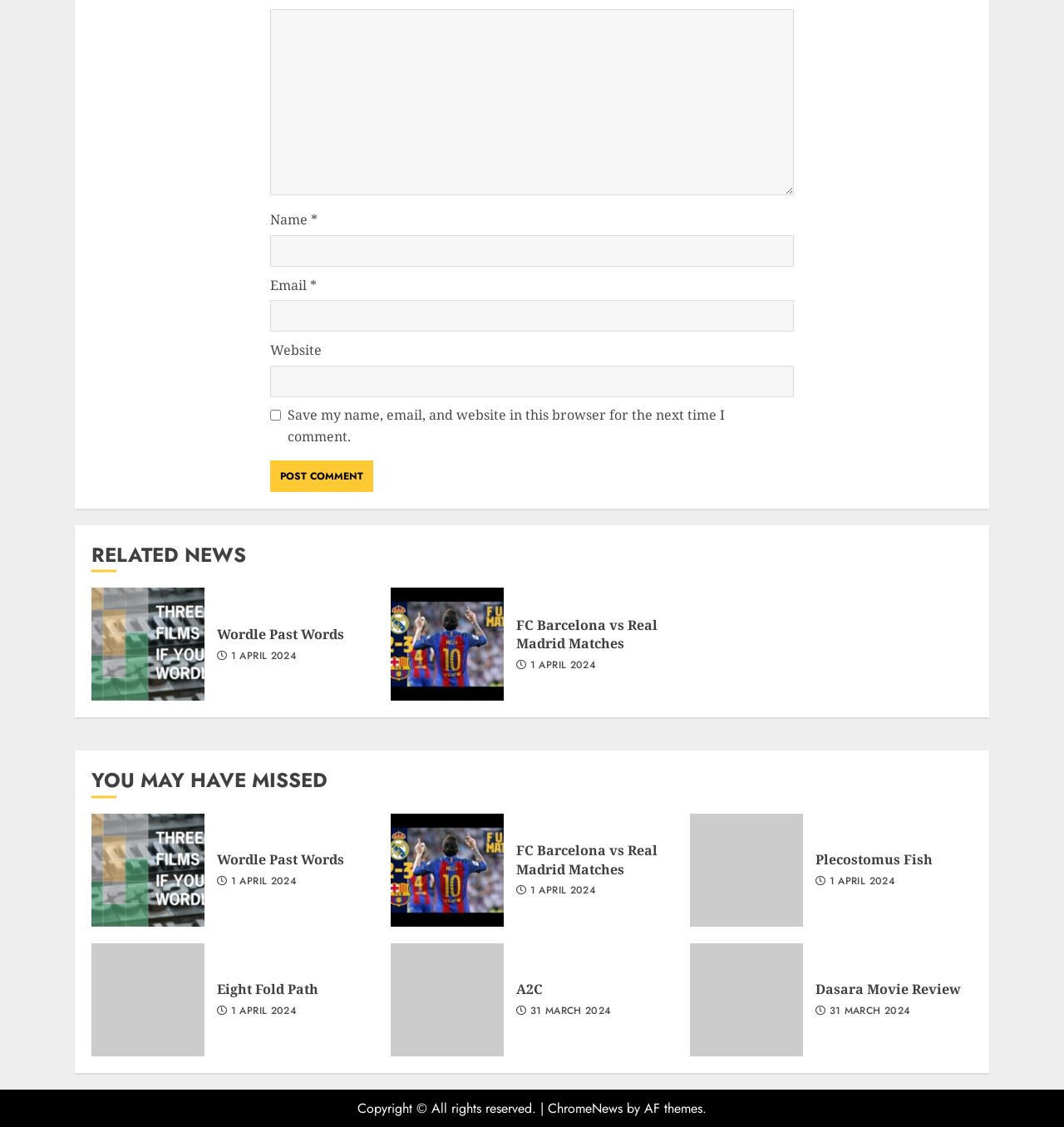Please identify the coordinates of the bounding box that should be clicked to fulfill this instruction: "Search the blog".

None